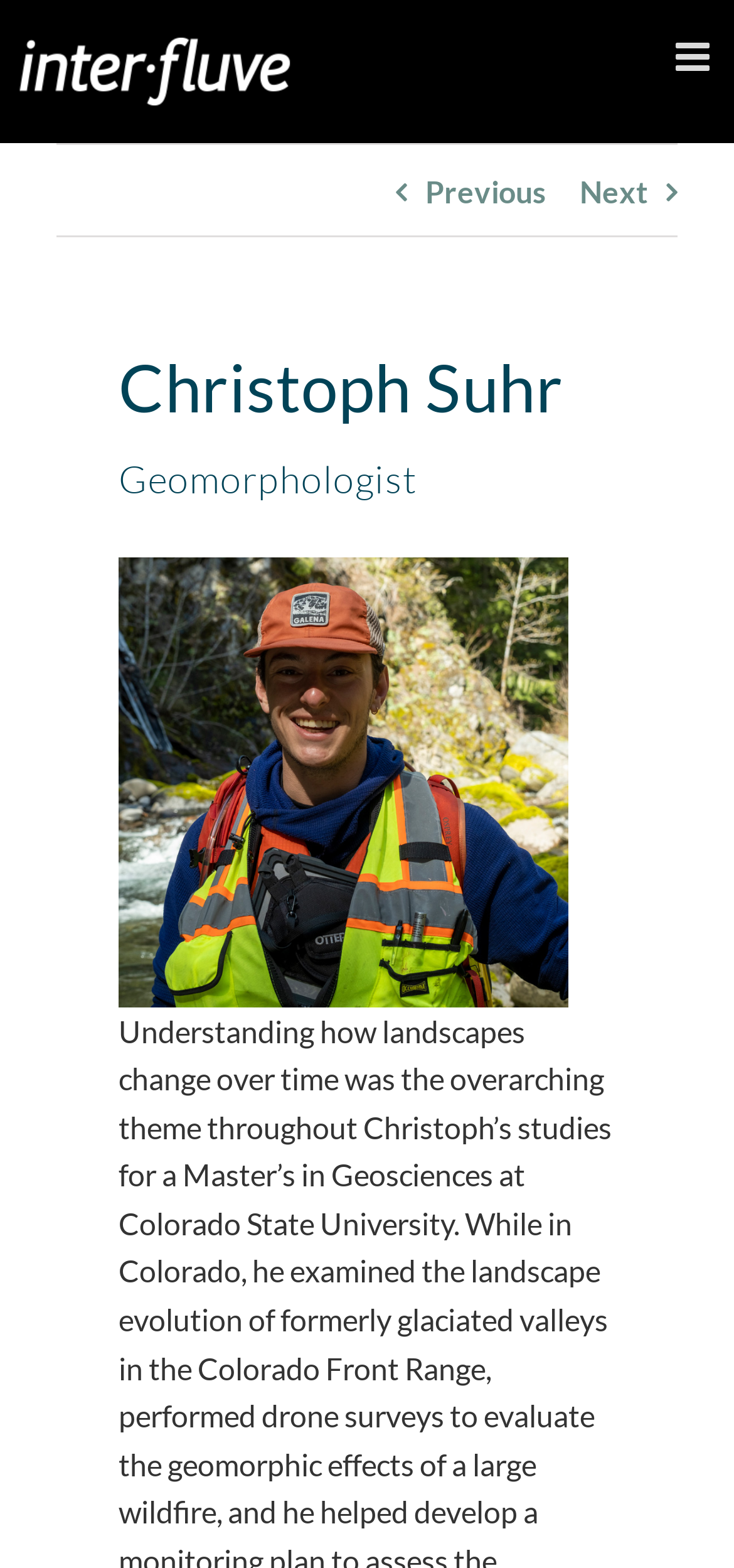What is the purpose of the link on the top right corner?
Provide a detailed answer to the question, using the image to inform your response.

I found the purpose of the link by looking at the link element [134] on the top right corner. The element description indicates that it is a toggle for the mobile menu, and it controls the element 'mobile-menu-mainmenu'.